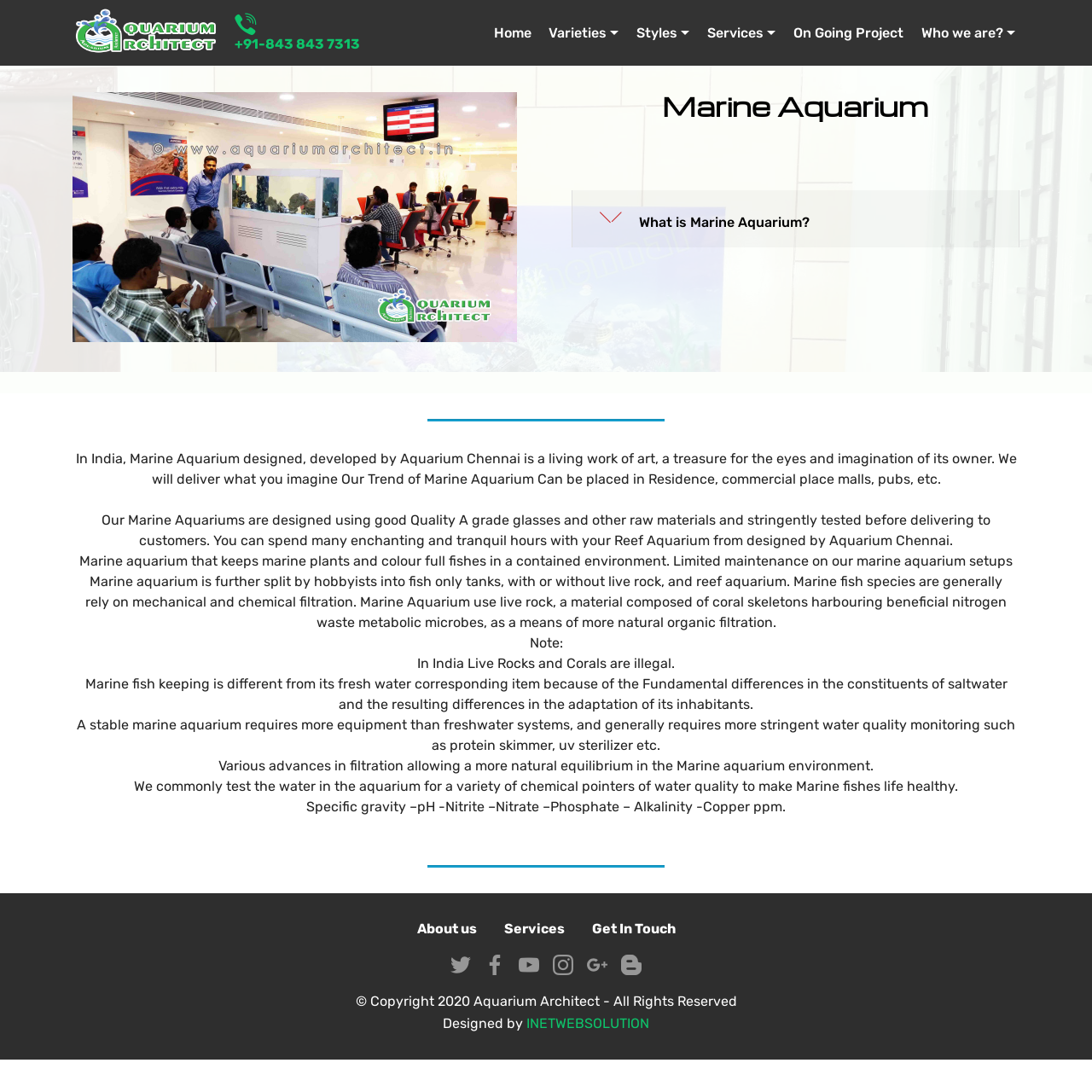Please locate the clickable area by providing the bounding box coordinates to follow this instruction: "Click on the 'Get In Touch' link".

[0.542, 0.843, 0.618, 0.858]